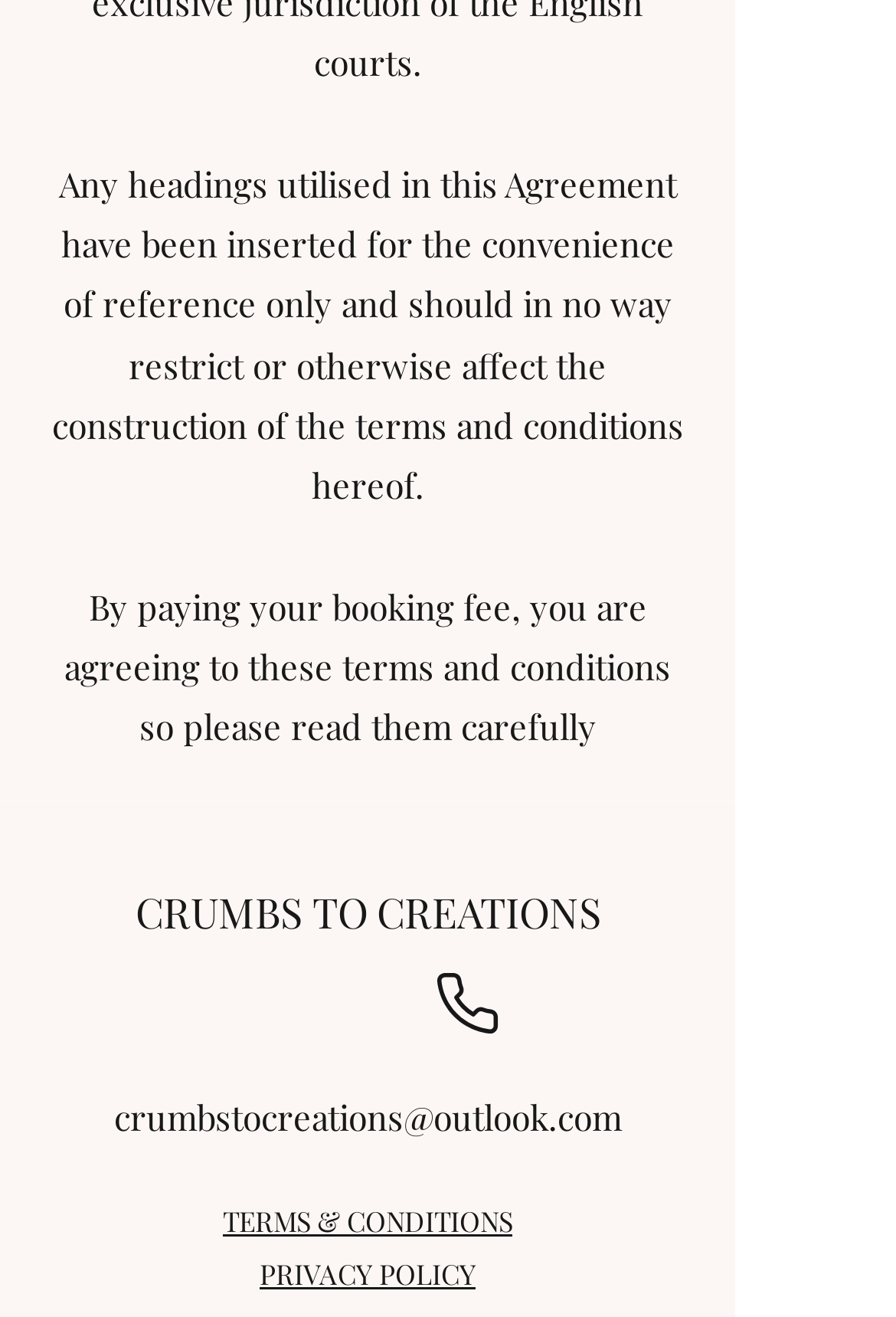Please locate the UI element described by "Schalungen" and provide its bounding box coordinates.

None